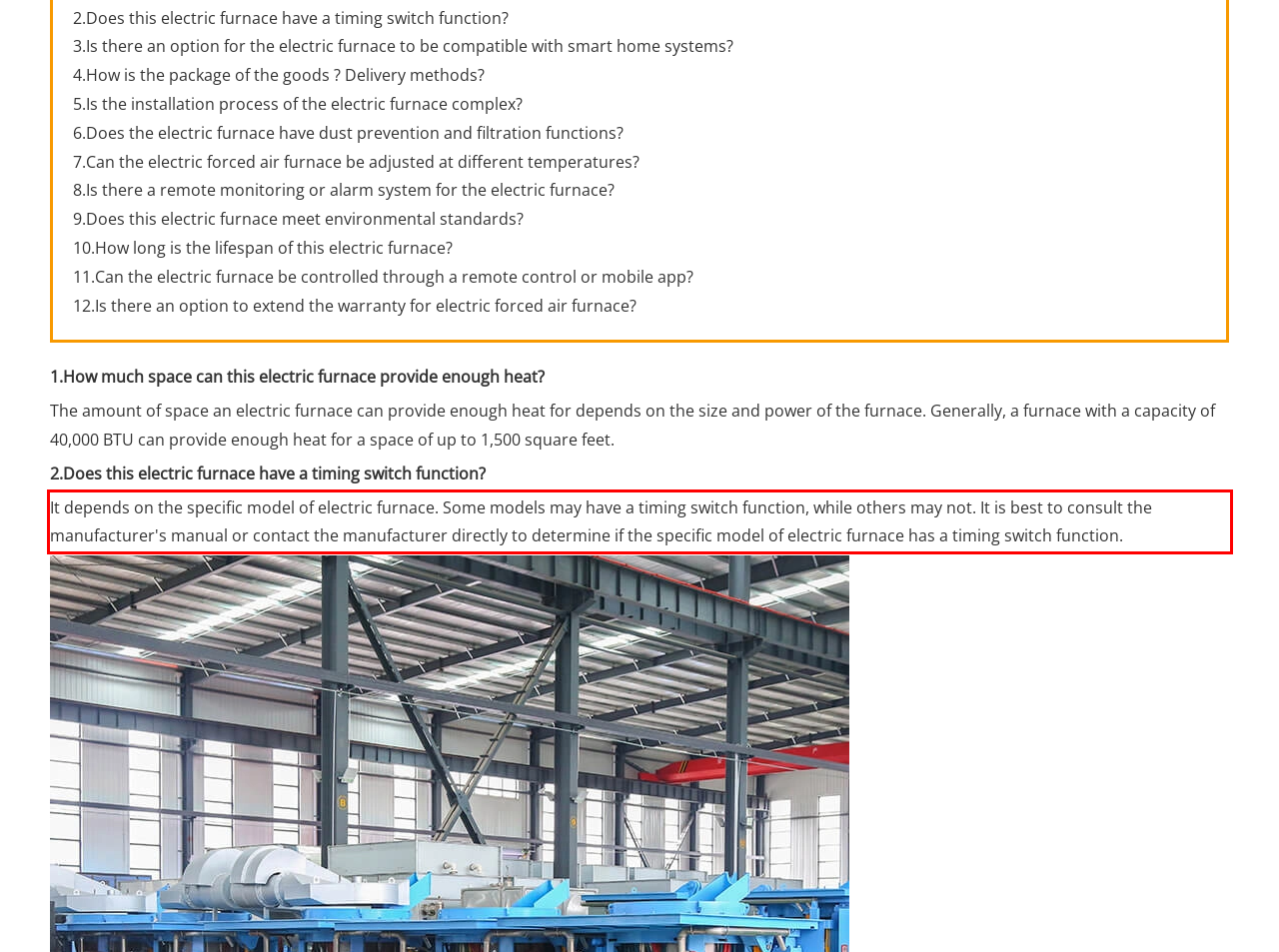By examining the provided screenshot of a webpage, recognize the text within the red bounding box and generate its text content.

It depends on the specific model of electric furnace. Some models may have a timing switch function, while others may not. It is best to consult the manufacturer's manual or contact the manufacturer directly to determine if the specific model of electric furnace has a timing switch function.